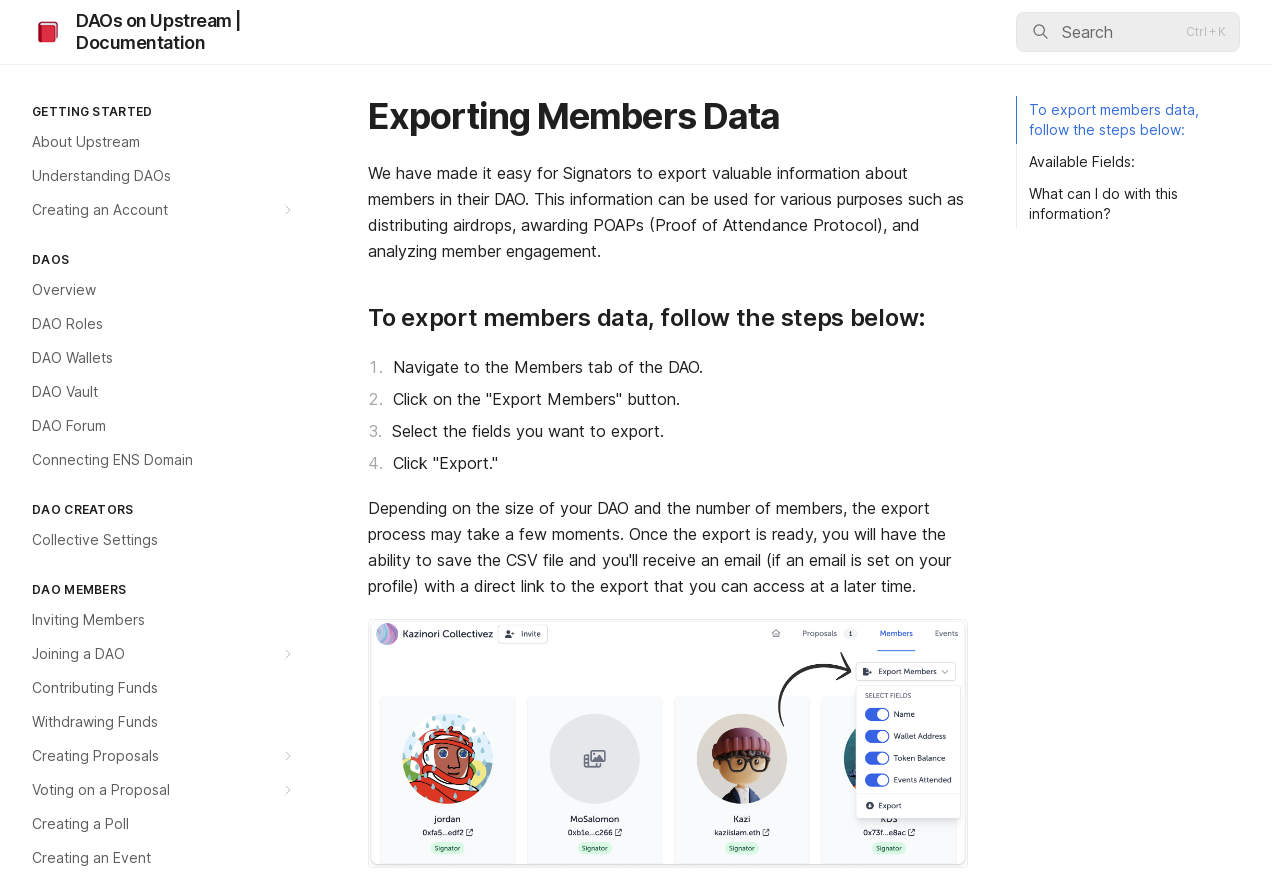Please determine the bounding box coordinates of the section I need to click to accomplish this instruction: "Export members data".

[0.307, 0.442, 0.531, 0.465]